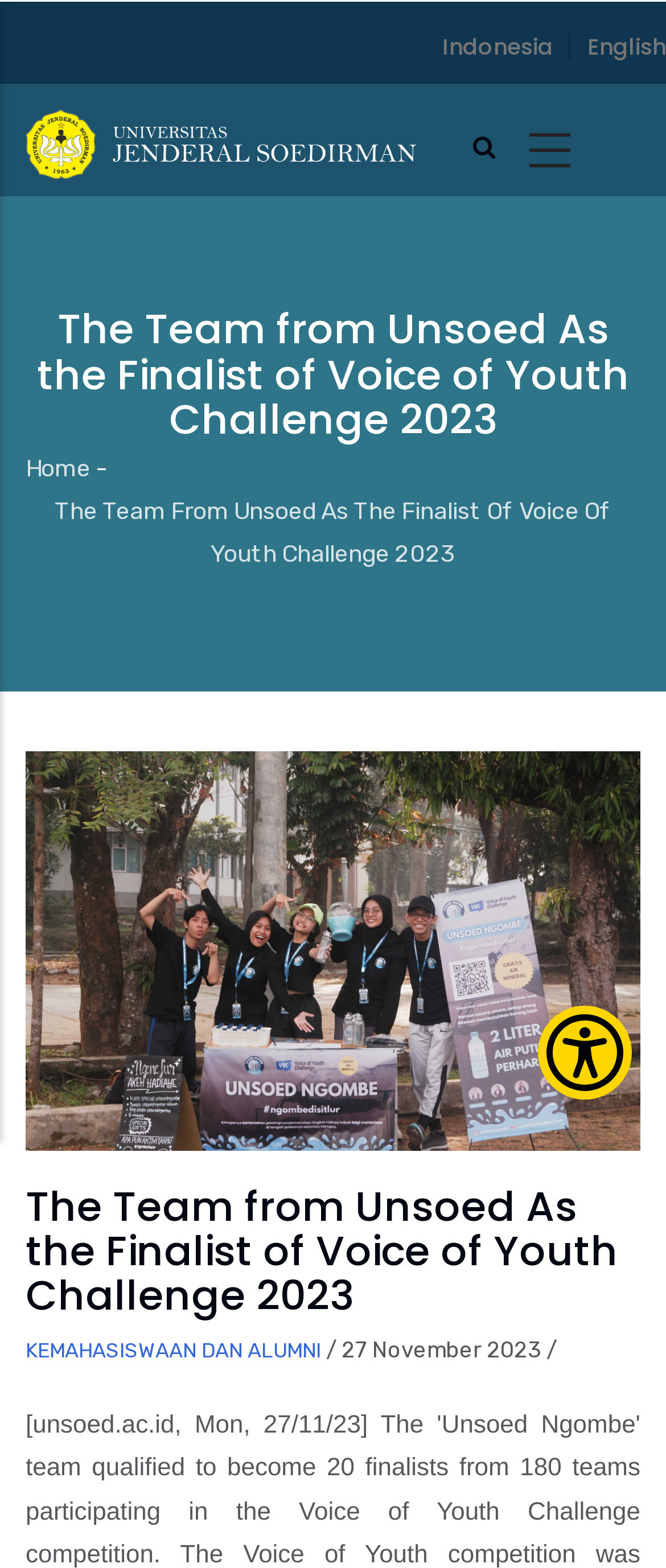What is the current date?
Answer the question with a detailed and thorough explanation.

I found the date '27 November 2023' at the bottom of the webpage, which seems to be the publication date of the article.